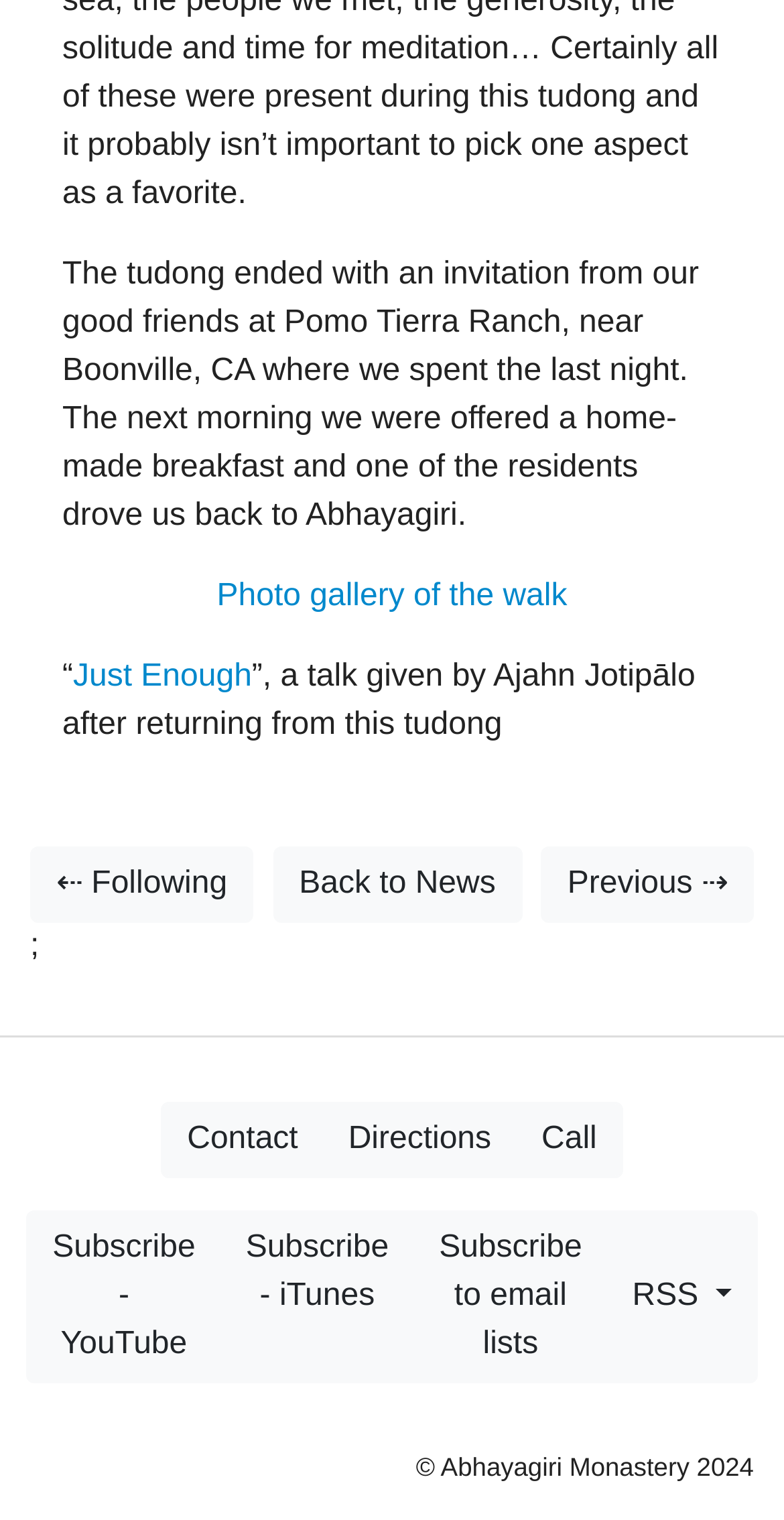Look at the image and write a detailed answer to the question: 
How many links are available in the group section?

The group section contains three links: 'Contact', 'Directions', and 'Call'. These links are grouped together and are likely related to contacting or visiting the monastery.